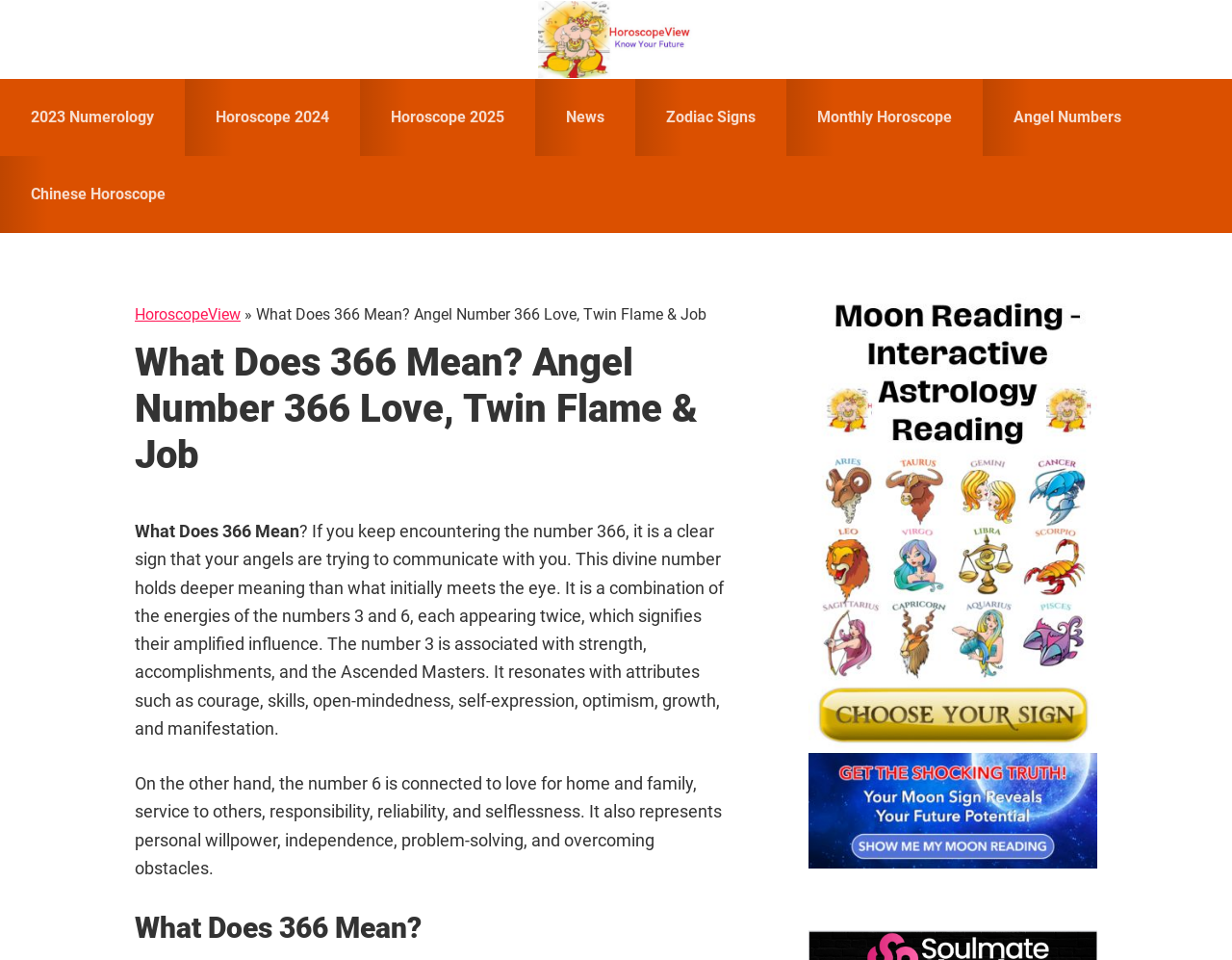Could you indicate the bounding box coordinates of the region to click in order to complete this instruction: "Navigate to 'Angel Numbers' page".

[0.798, 0.082, 0.935, 0.162]